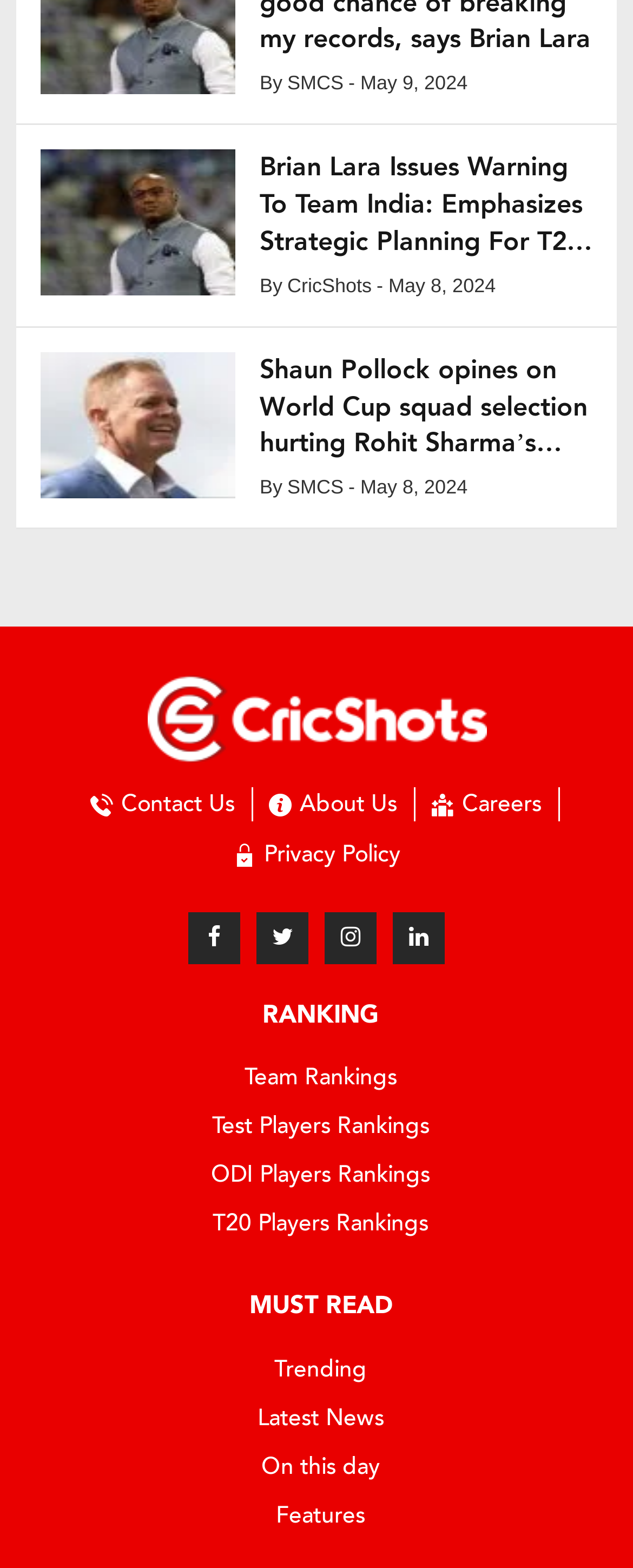Please give the bounding box coordinates of the area that should be clicked to fulfill the following instruction: "Read the latest news". The coordinates should be in the format of four float numbers from 0 to 1, i.e., [left, top, right, bottom].

[0.038, 0.894, 0.974, 0.915]